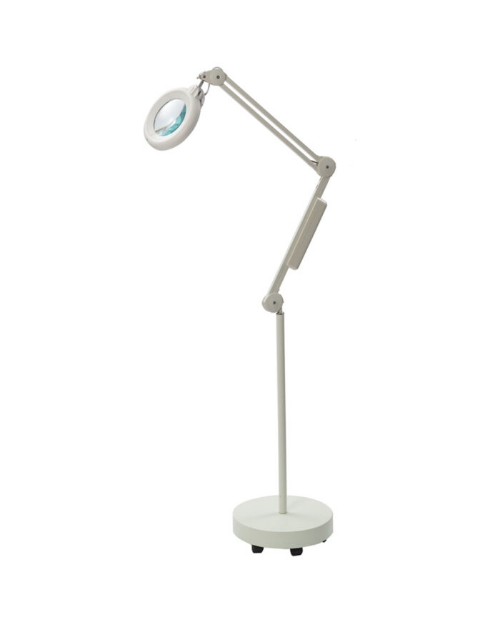Provide a thorough description of what you see in the image.

The image features a stylish and functional diagnostic magnifying lamp, prominently displayed with a modern and sleek design. It features a robust arm that allows for easy adjustment, making it ideal for detailed work involving close examination or minor surgical procedures. The lamp's circular magnifying lens is complemented by LED technology, ensuring bright, high-contrast lighting for enhanced visibility of intricate details. Its stable base and flexible arm offer optimal positioning and stability, while the large lens diameter makes it suitable for a variety of tasks. This lamp is a blend of practicality and elegance, perfect for clinic settings or home use.